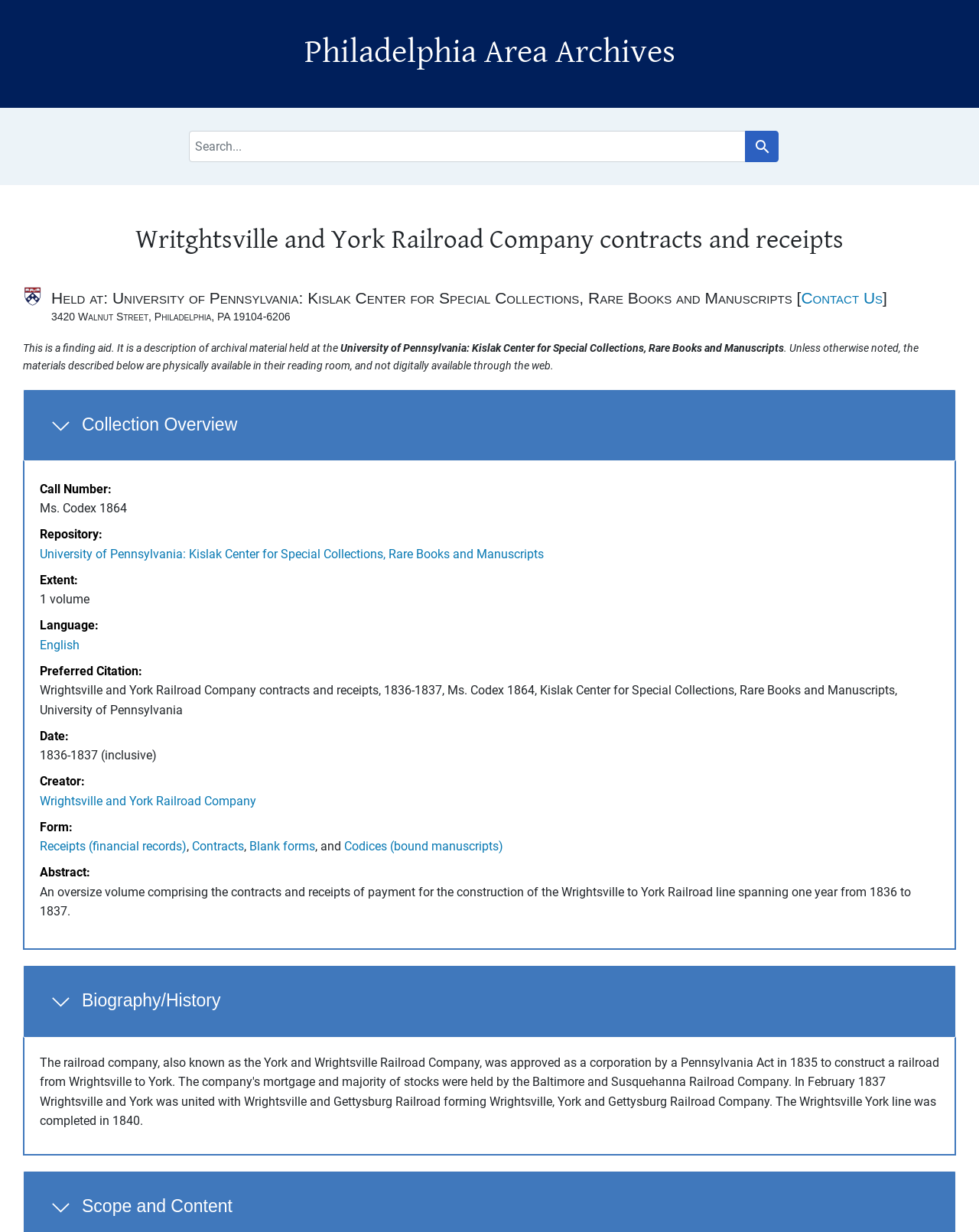Please answer the following query using a single word or phrase: 
What is the date range of the collection?

1836-1837